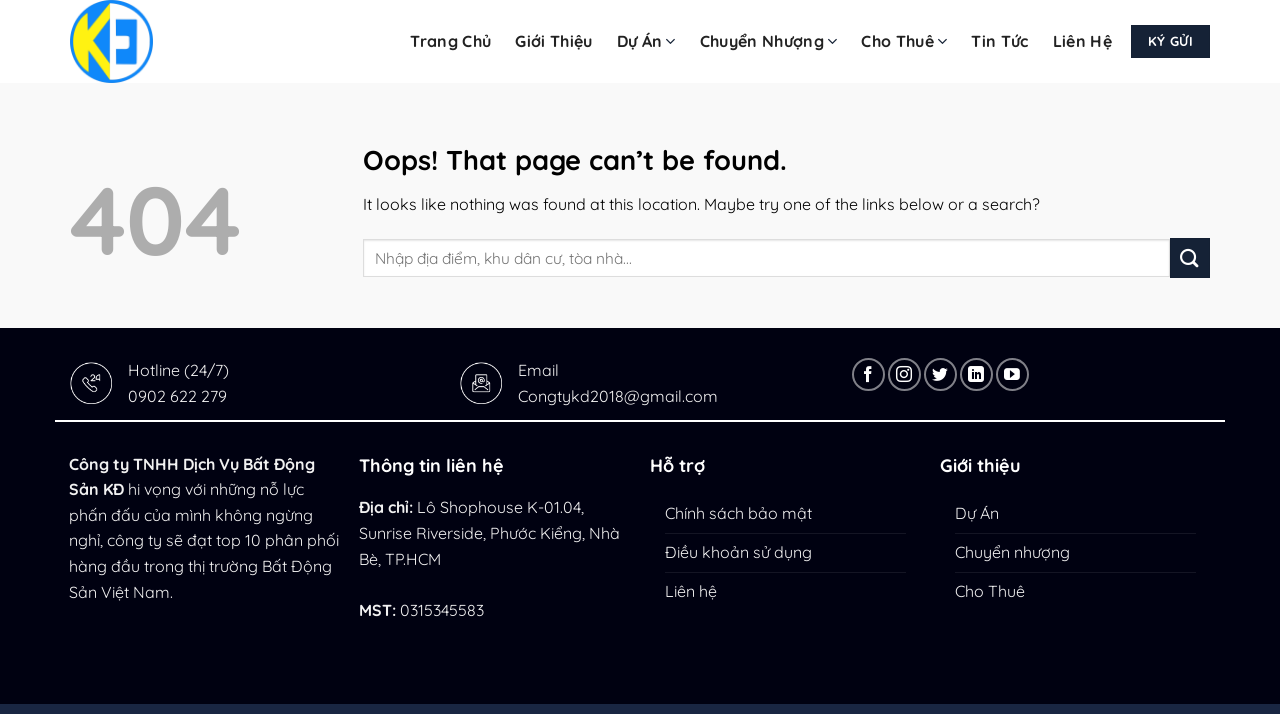What is the company's email address?
From the image, provide a succinct answer in one word or a short phrase.

Congtykd2018@gmail.com